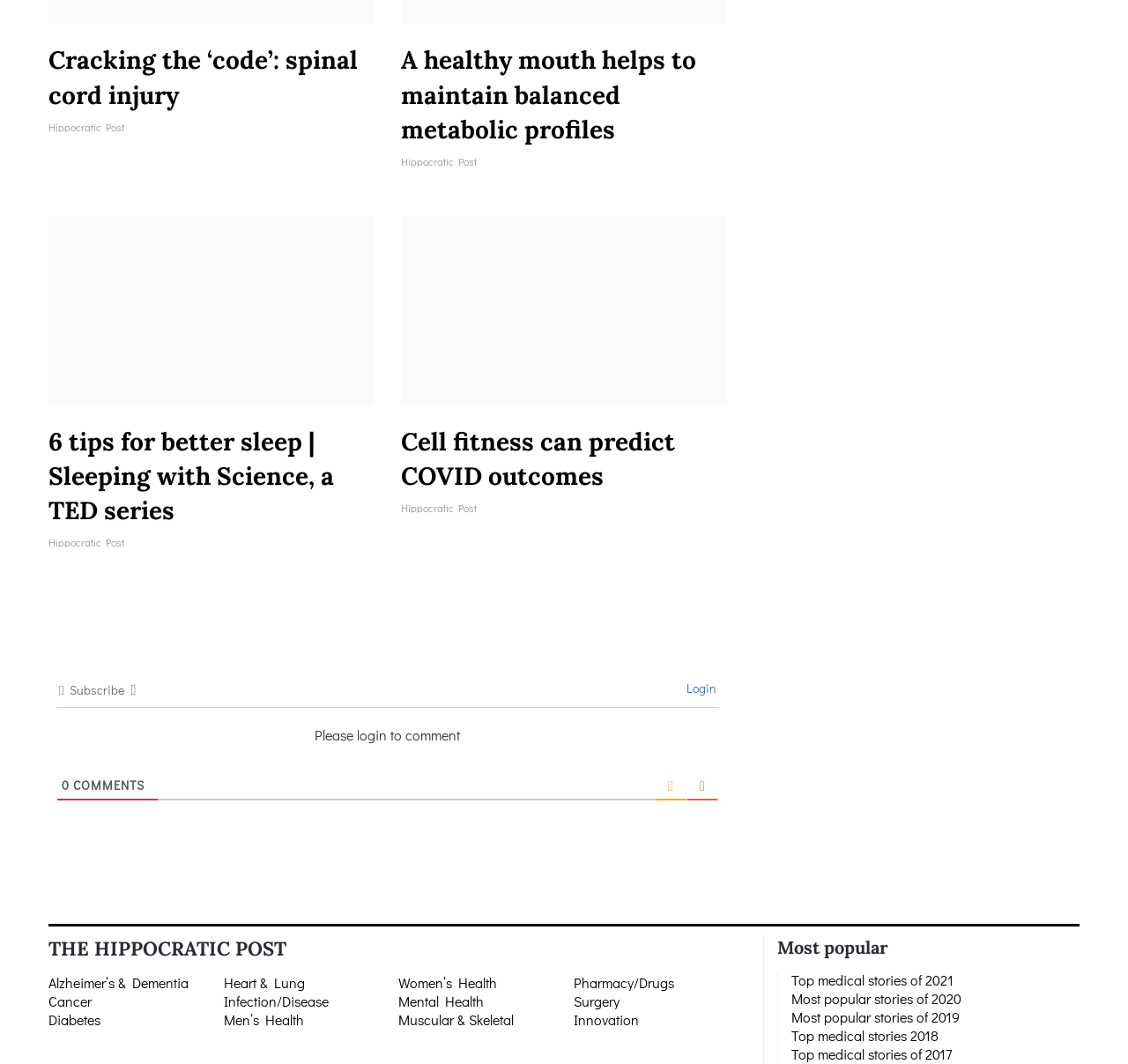Please locate the clickable area by providing the bounding box coordinates to follow this instruction: "Search for something".

None